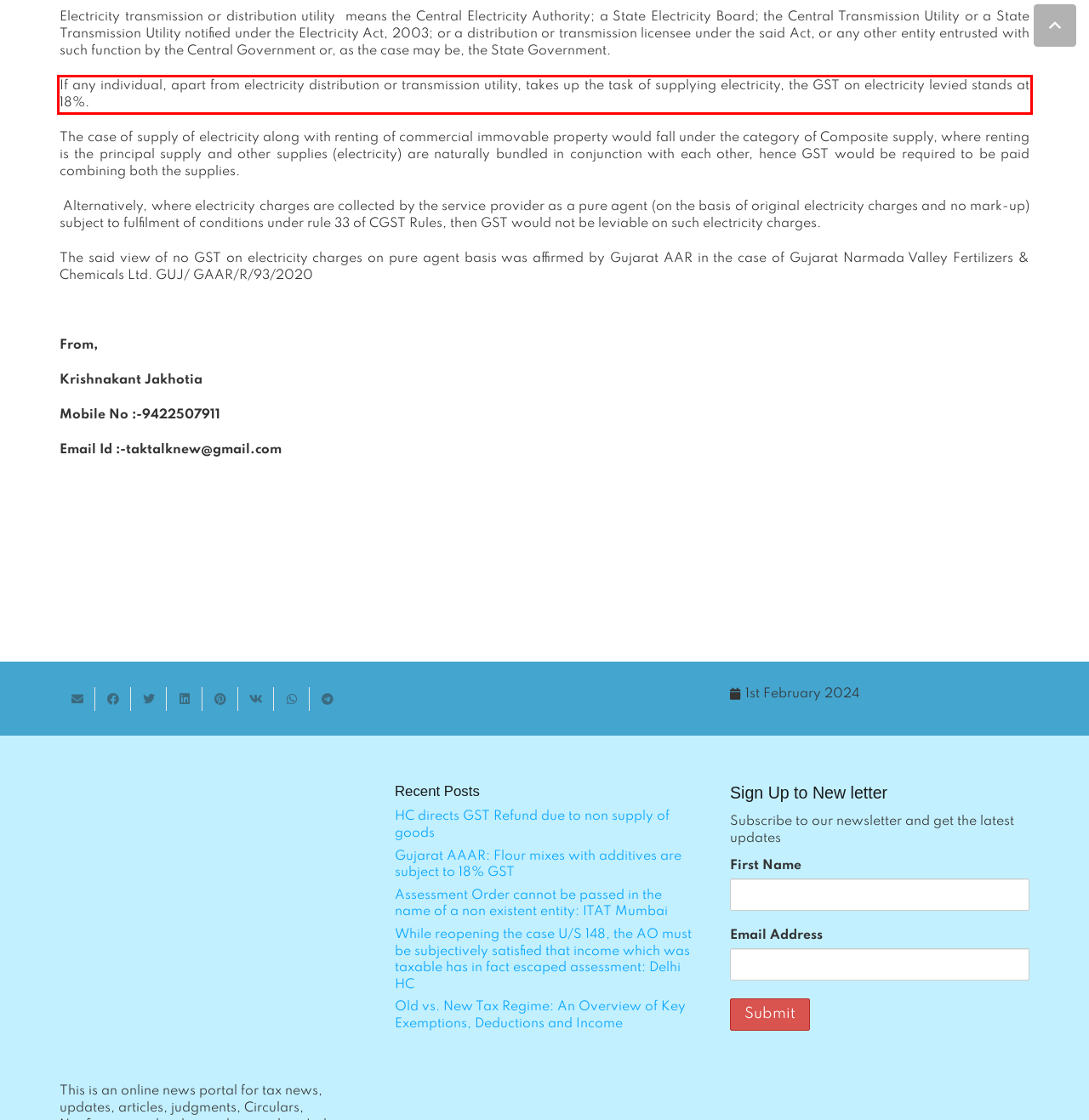You have a screenshot of a webpage, and there is a red bounding box around a UI element. Utilize OCR to extract the text within this red bounding box.

If any individual, apart from electricity distribution or transmission utility, takes up the task of supplying electricity, the GST on electricity levied stands at 18%.